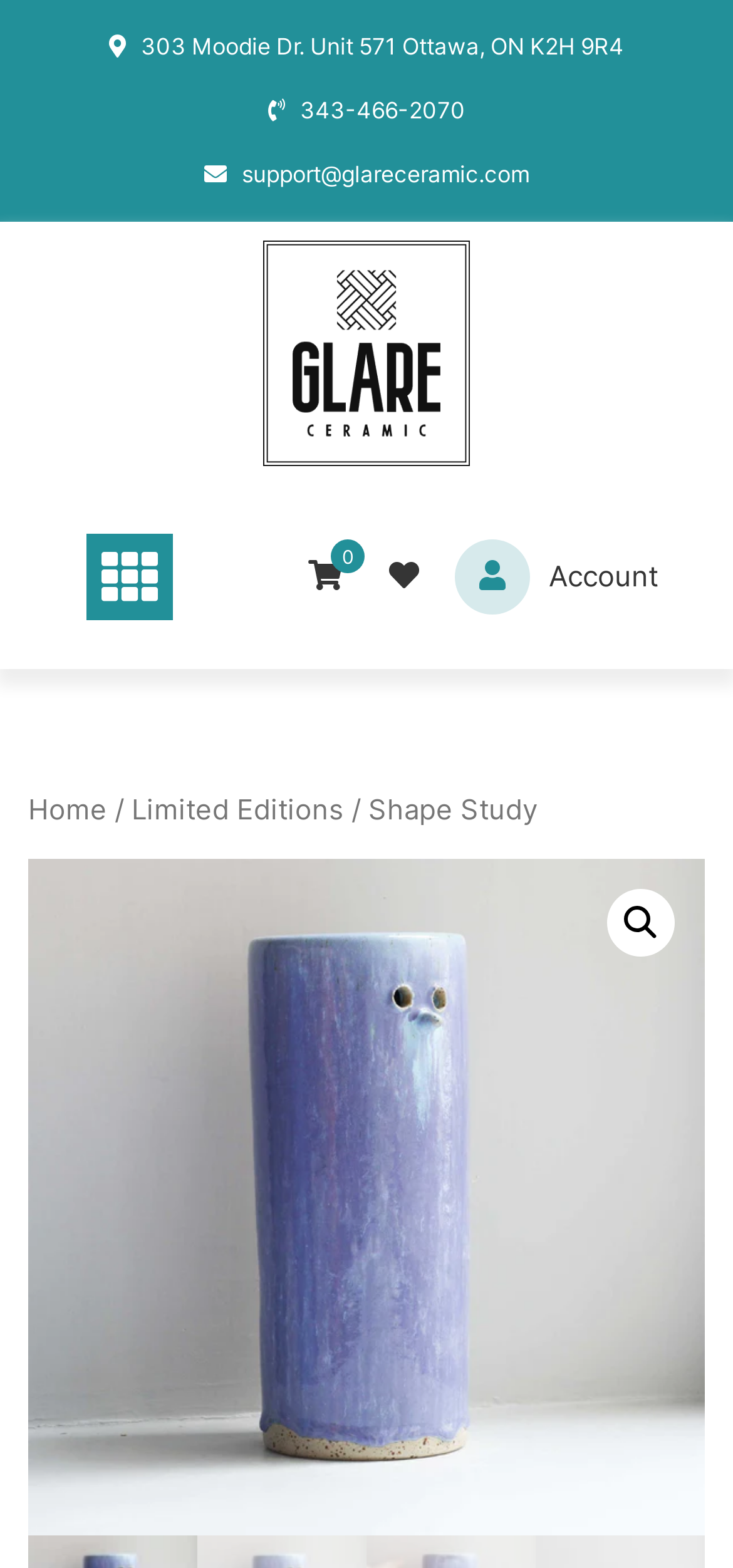Determine the bounding box coordinates of the region to click in order to accomplish the following instruction: "Contact Support". Provide the coordinates as four float numbers between 0 and 1, specifically [left, top, right, bottom].

[0.329, 0.102, 0.722, 0.12]